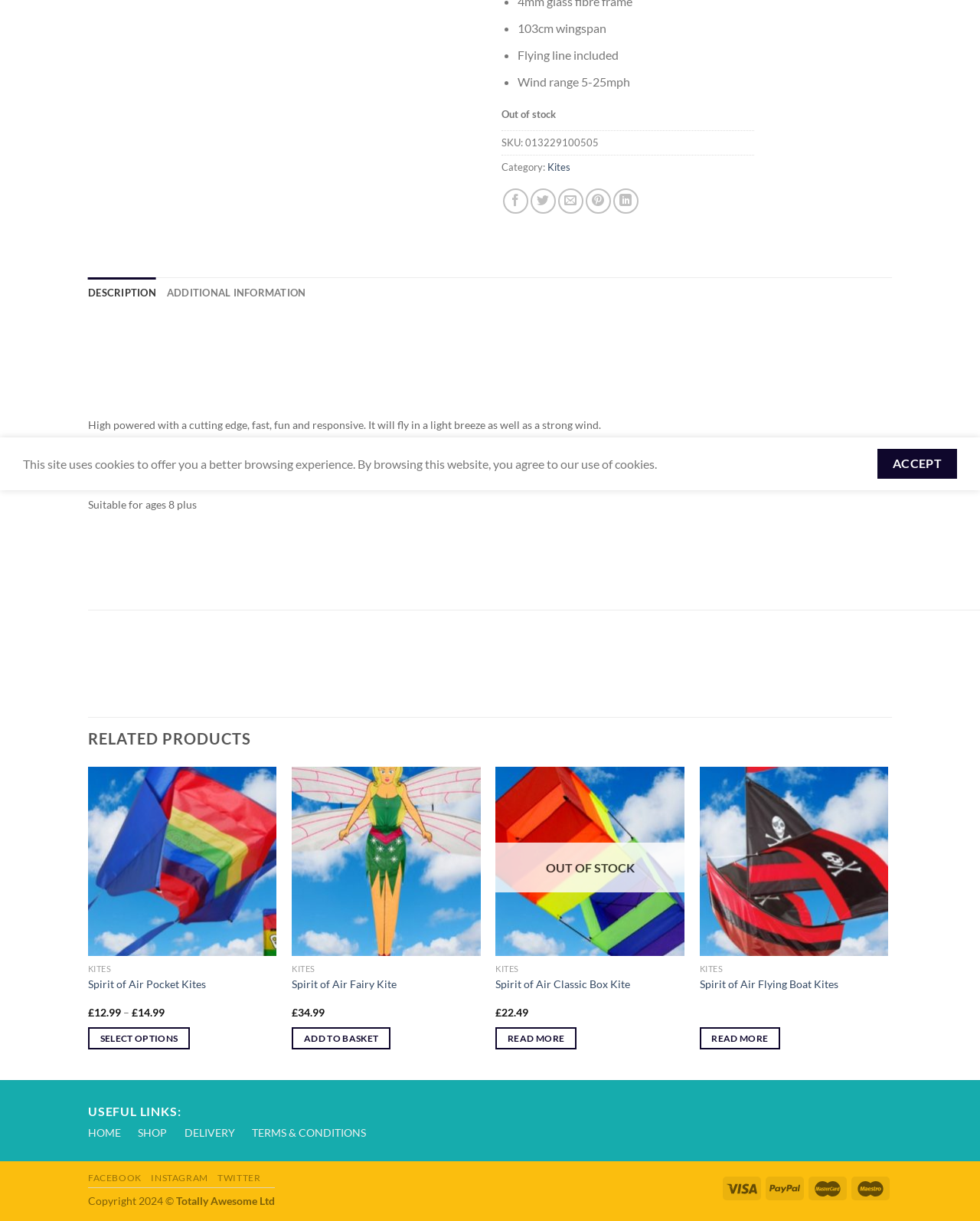Identify the bounding box of the HTML element described as: "aria-label="next post"".

None